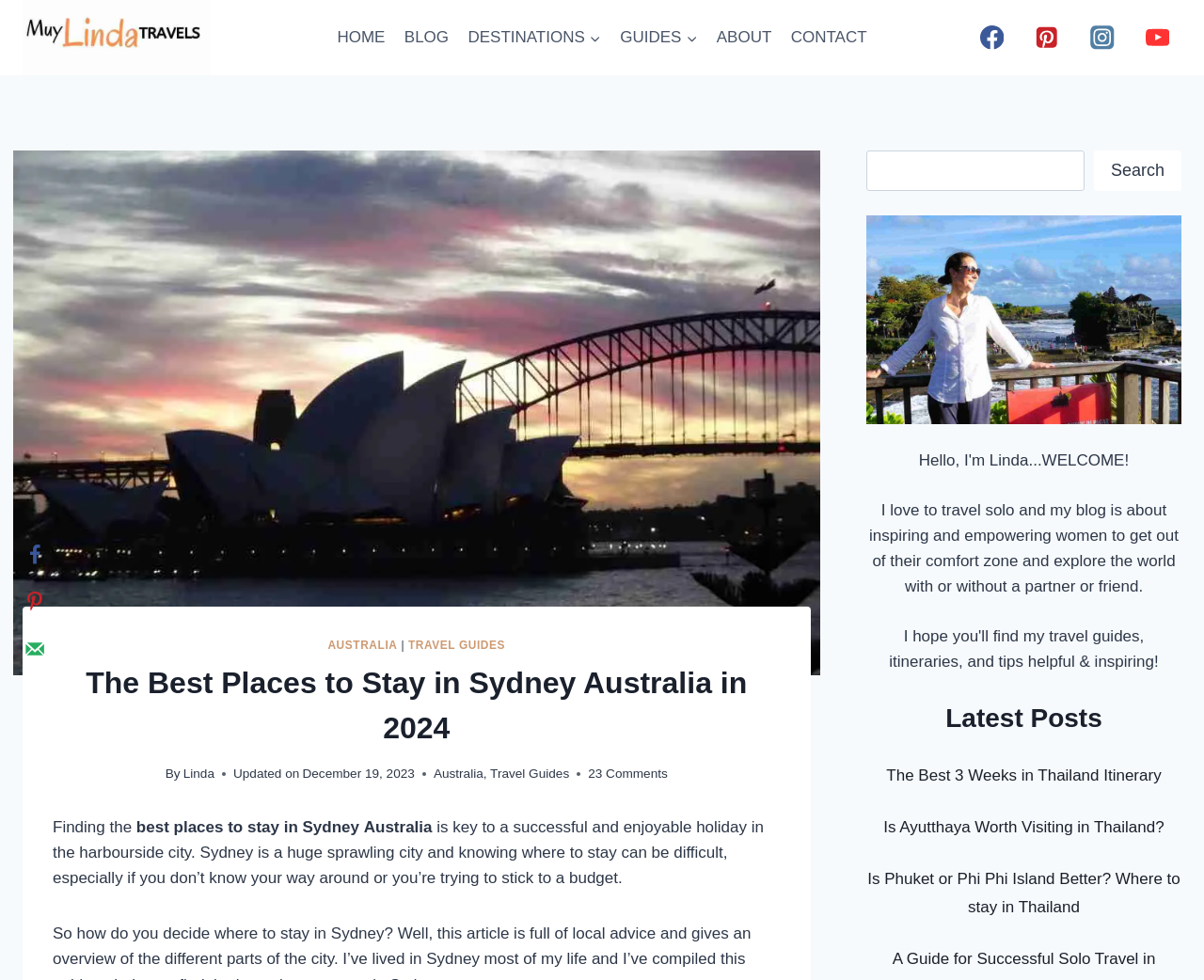How many latest posts are listed?
Give a detailed response to the question by analyzing the screenshot.

There are three latest posts listed at the bottom of the webpage, which are 'The Best 3 Weeks in Thailand Itinerary', 'Is Ayutthaya Worth Visiting in Thailand?', and 'Is Phuket or Phi Phi Island Better? Where to stay in Thailand'.